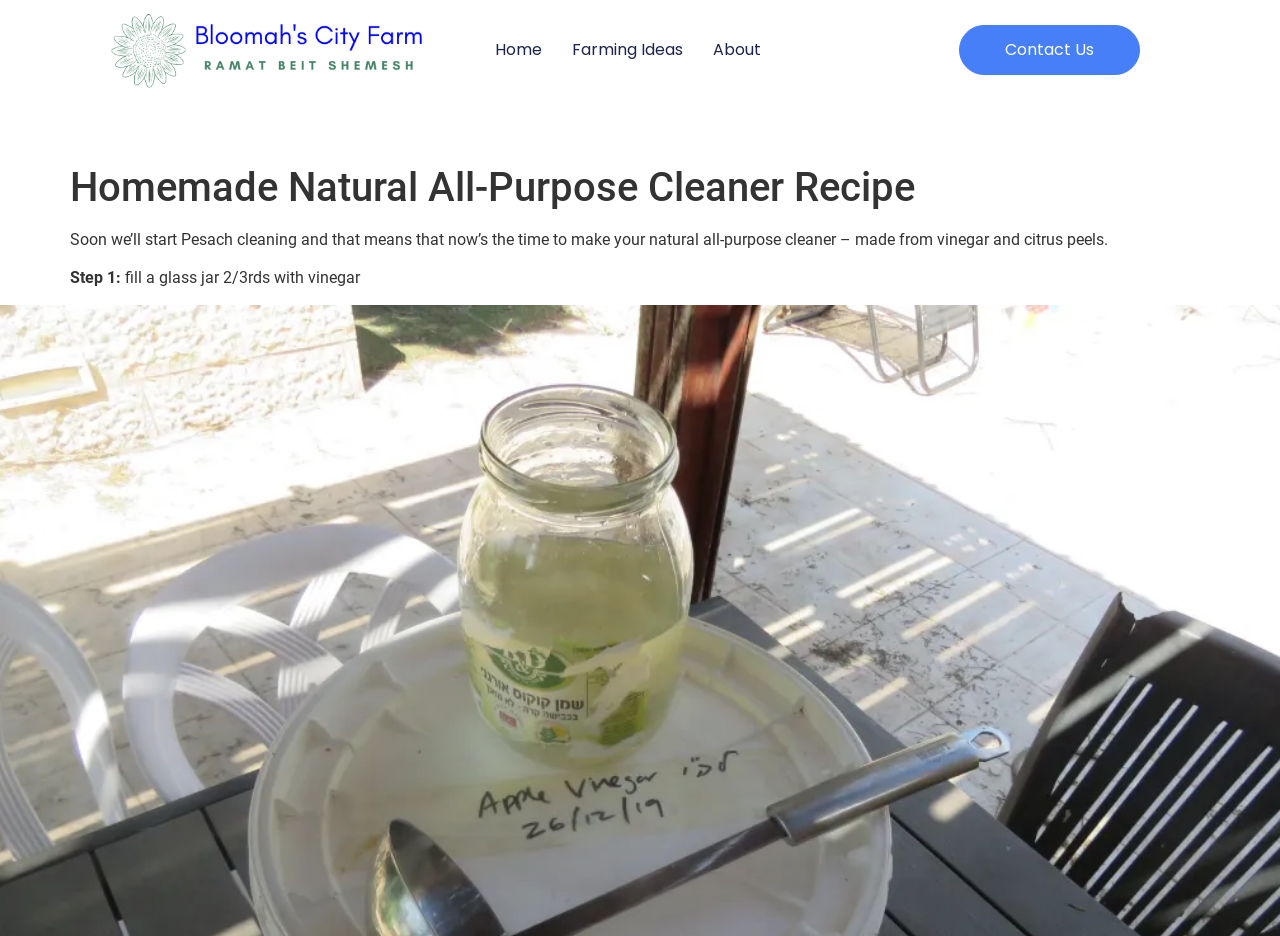Respond with a single word or phrase for the following question: 
What other topics are available on the website?

Farming Ideas, About, Contact Us